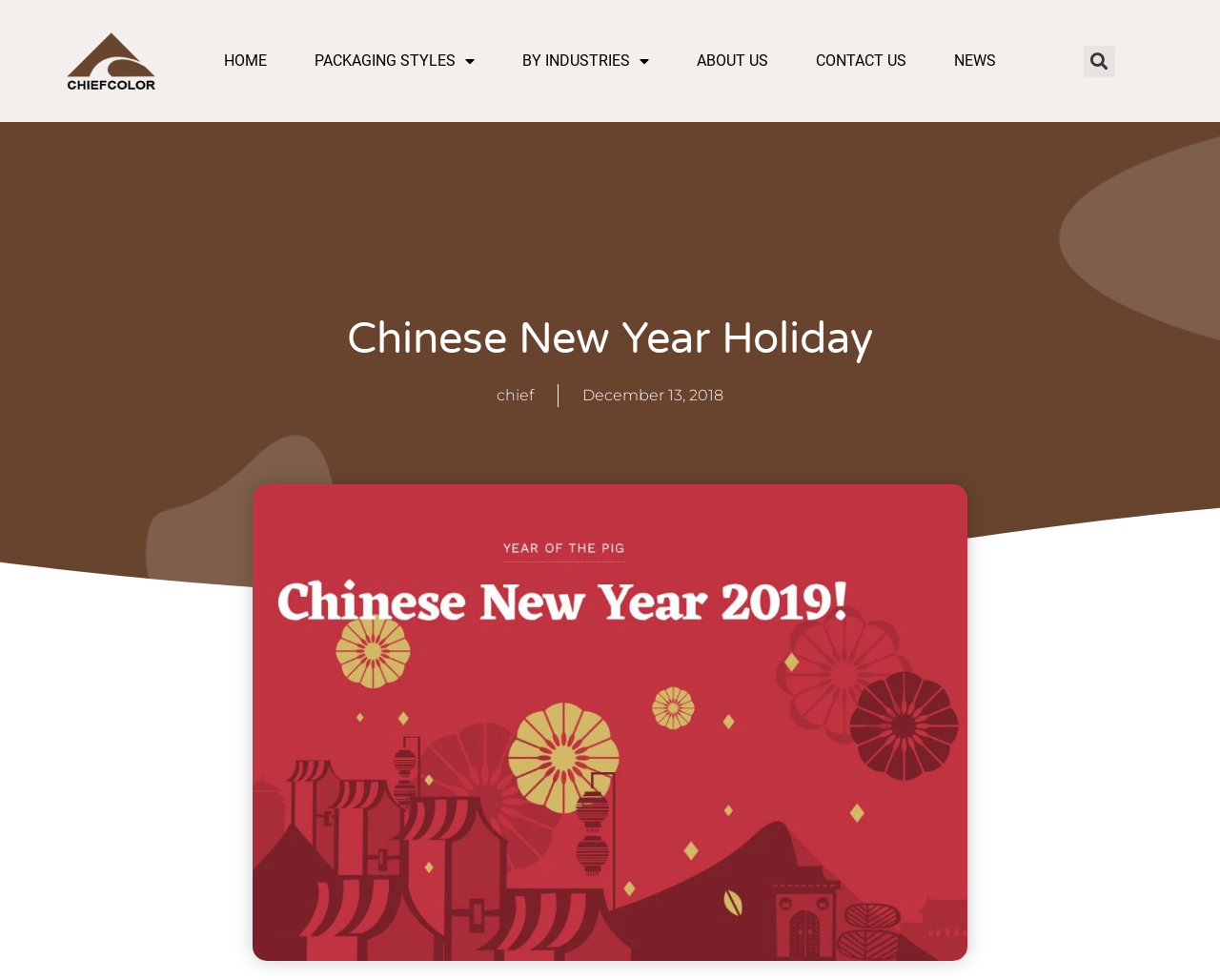What is the date mentioned on the webpage?
Refer to the screenshot and respond with a concise word or phrase.

December 13, 2018